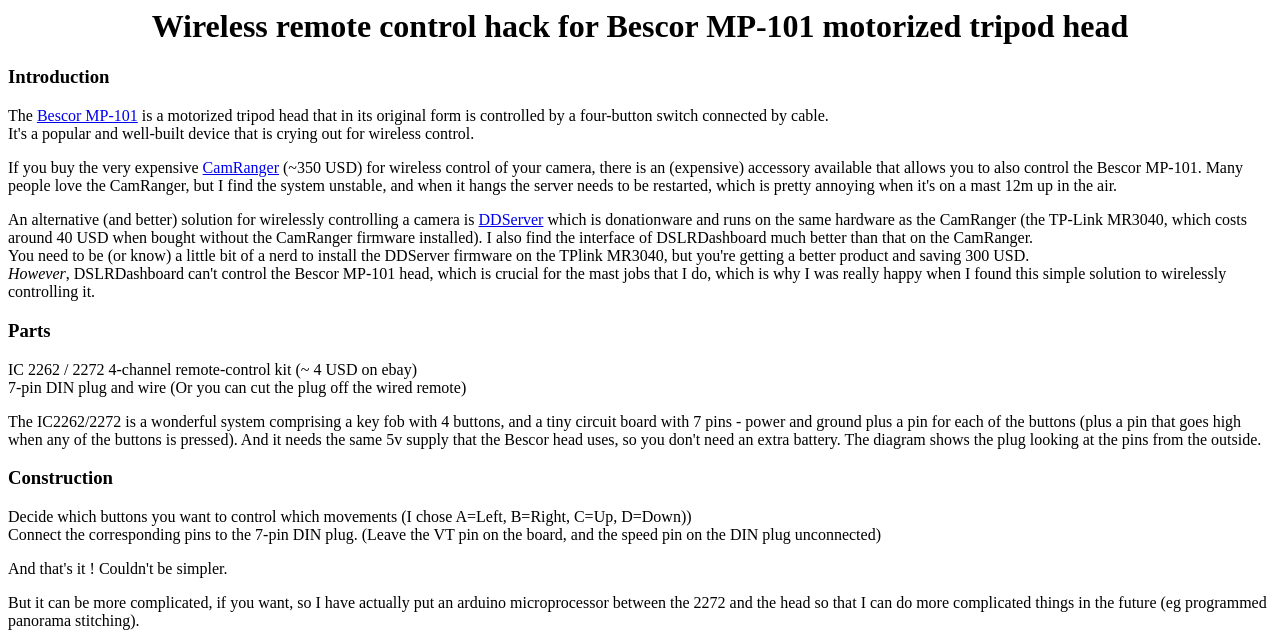What is the purpose of the IC 2262 / 2272 kit?
Can you give a detailed and elaborate answer to the question?

The purpose of the IC 2262 / 2272 kit is mentioned in the parts section of the webpage, where it is listed as a 4-channel remote-control kit that can be bought on ebay for around 4 USD.